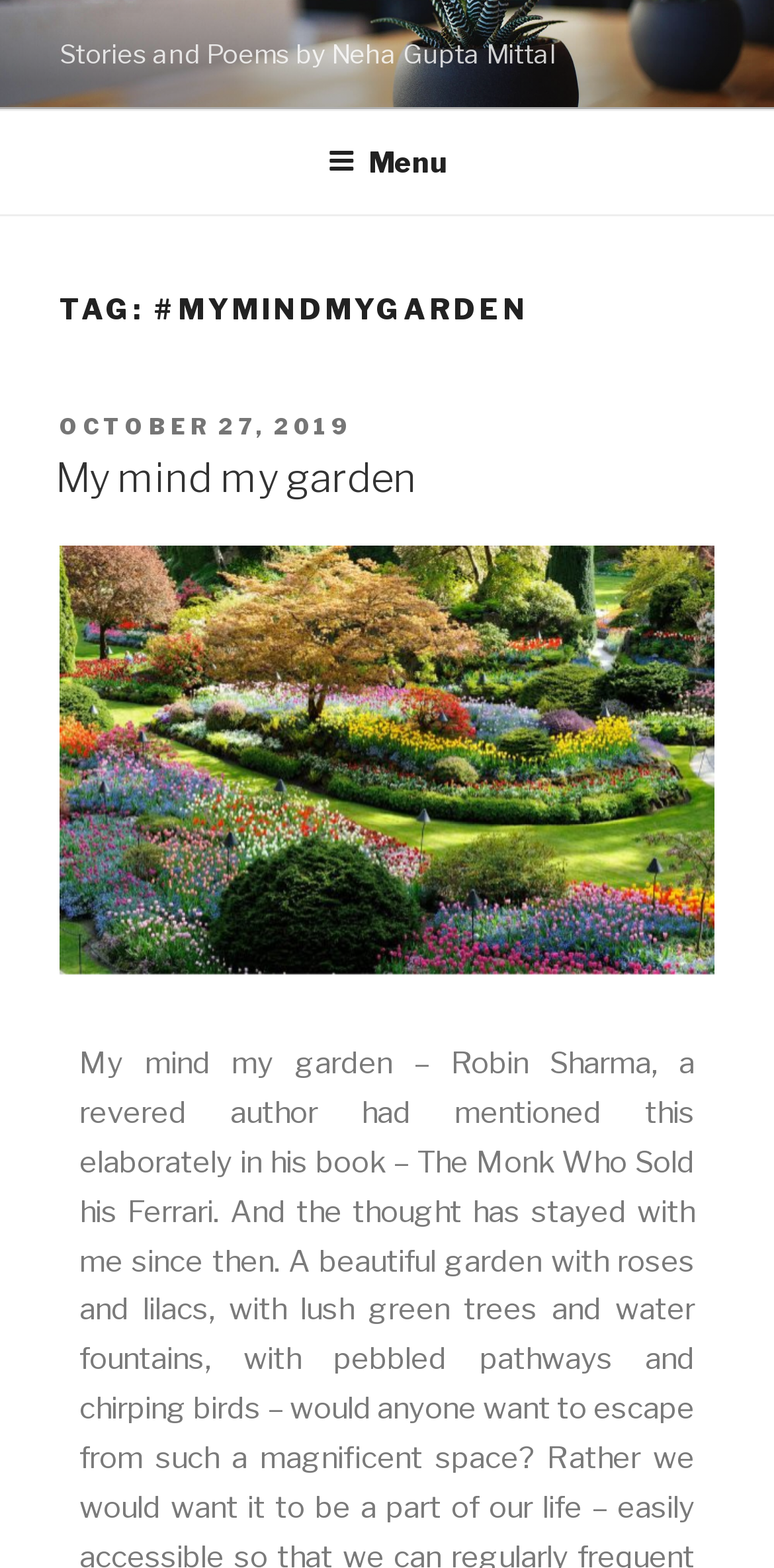Determine the bounding box coordinates of the UI element described below. Use the format (top-left x, top-left y, bottom-right x, bottom-right y) with floating point numbers between 0 and 1: Menu

[0.386, 0.072, 0.614, 0.134]